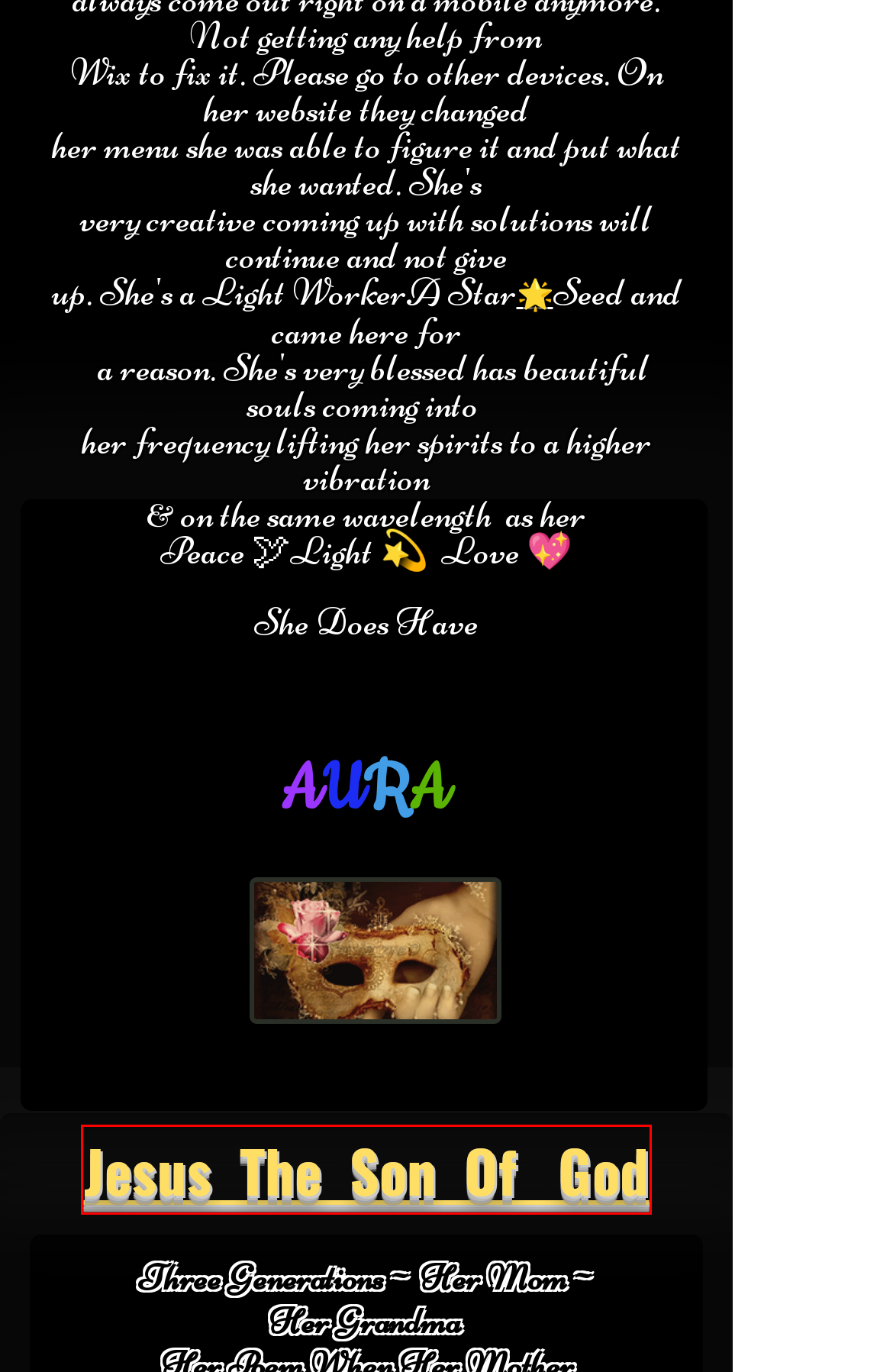Review the screenshot of a webpage which includes a red bounding box around an element. Select the description that best fits the new webpage once the element in the bounding box is clicked. Here are the candidates:
A. SHAKLEE SUPLEMENTS | kim-simm-1
B. OPEN THE EYES OF MY HEART  | kim-simm-1
C. EMPATHS STARSEEDS | kim-simm-1
D. SHARING CARING | kim-simm-1
E. THE HEART MIND CONNECTION | kim-simm-1
F. STARSEED ANGEL GODDESSES | kim-simm-1
G. CHAKRAS | kim-simm-1
H. LOVING WORDS FROM JESUS | kim-simm-1

H